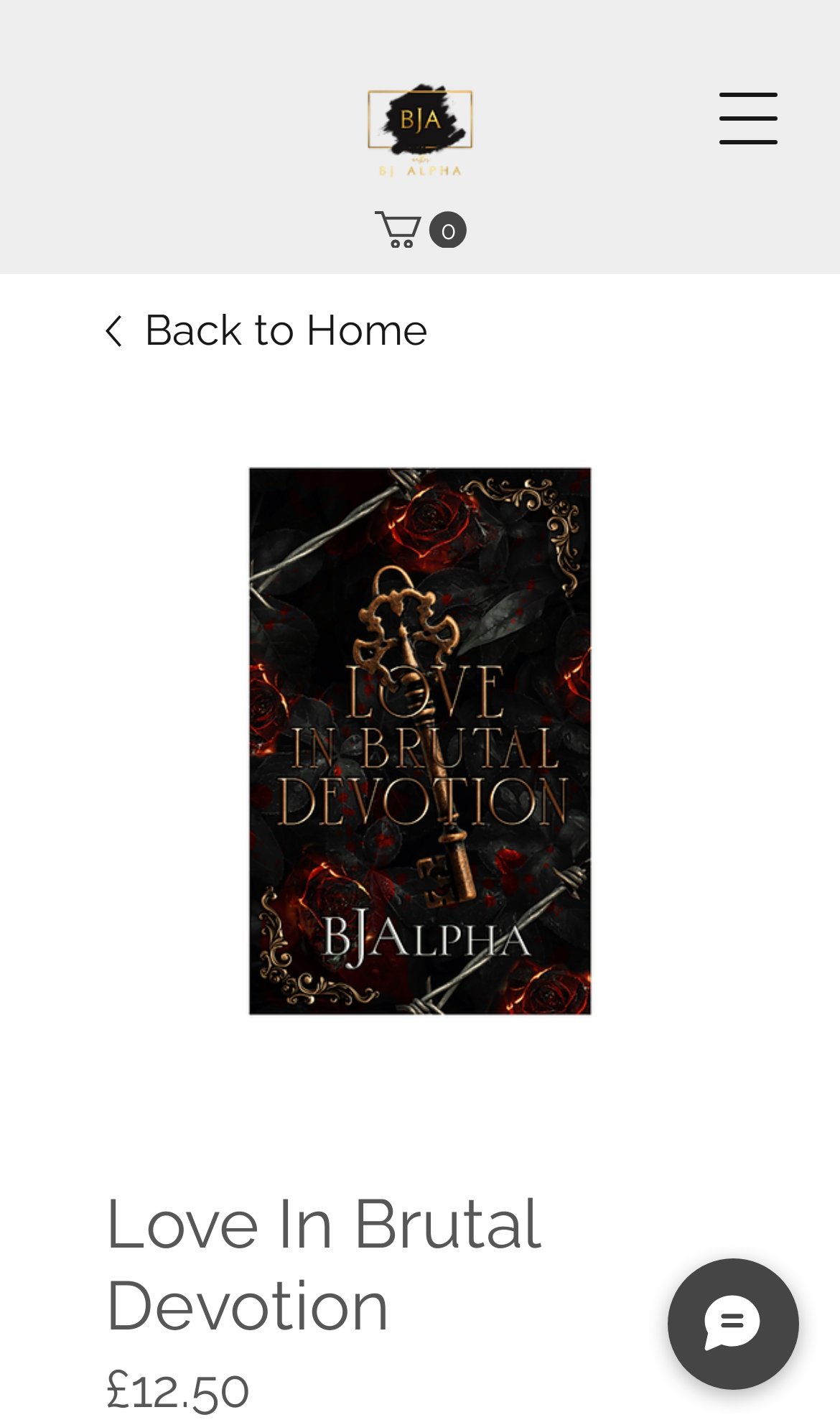What is the price of the book?
Provide a detailed and well-explained answer to the question.

I found the price of the book by looking at the element with the text '£12.50' which is located below the book title and above the personalization option.